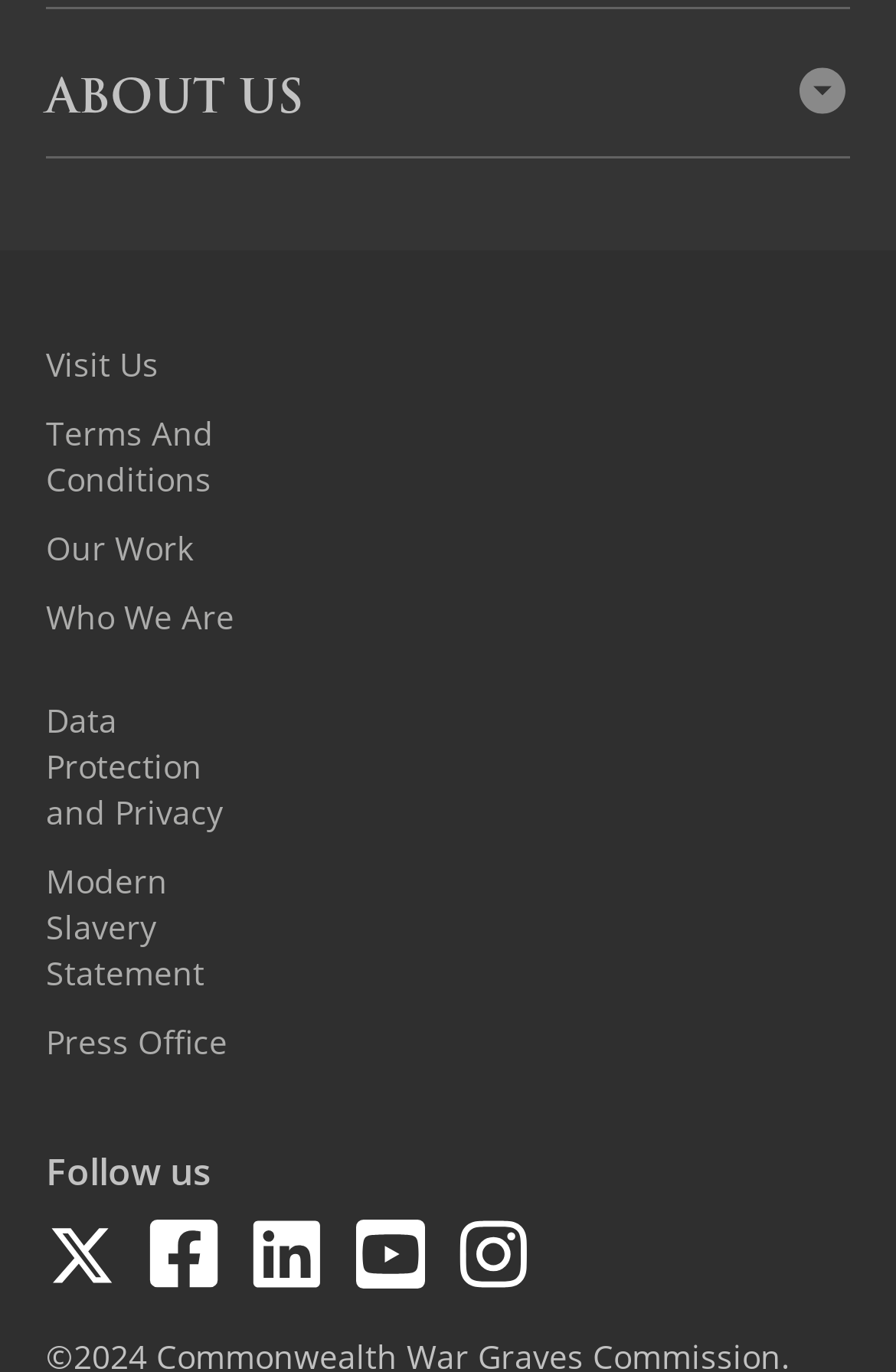Can you provide the bounding box coordinates for the element that should be clicked to implement the instruction: "Visit Home page"?

None